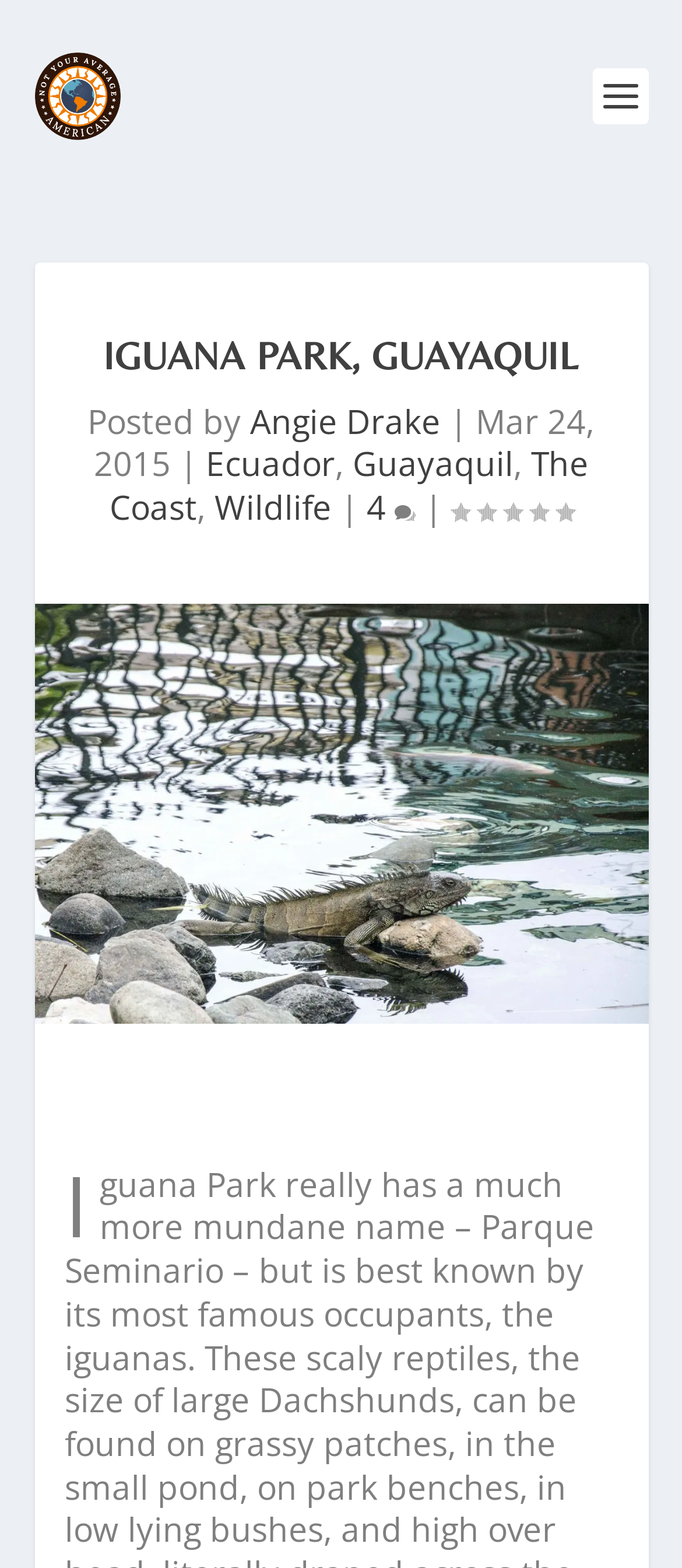With reference to the screenshot, provide a detailed response to the question below:
What is the name of the park?

The name of the park can be found in the heading 'IGUANA PARK, GUAYAQUIL' which is located at the top of the webpage, indicating that the webpage is about Iguana Park in Guayaquil.